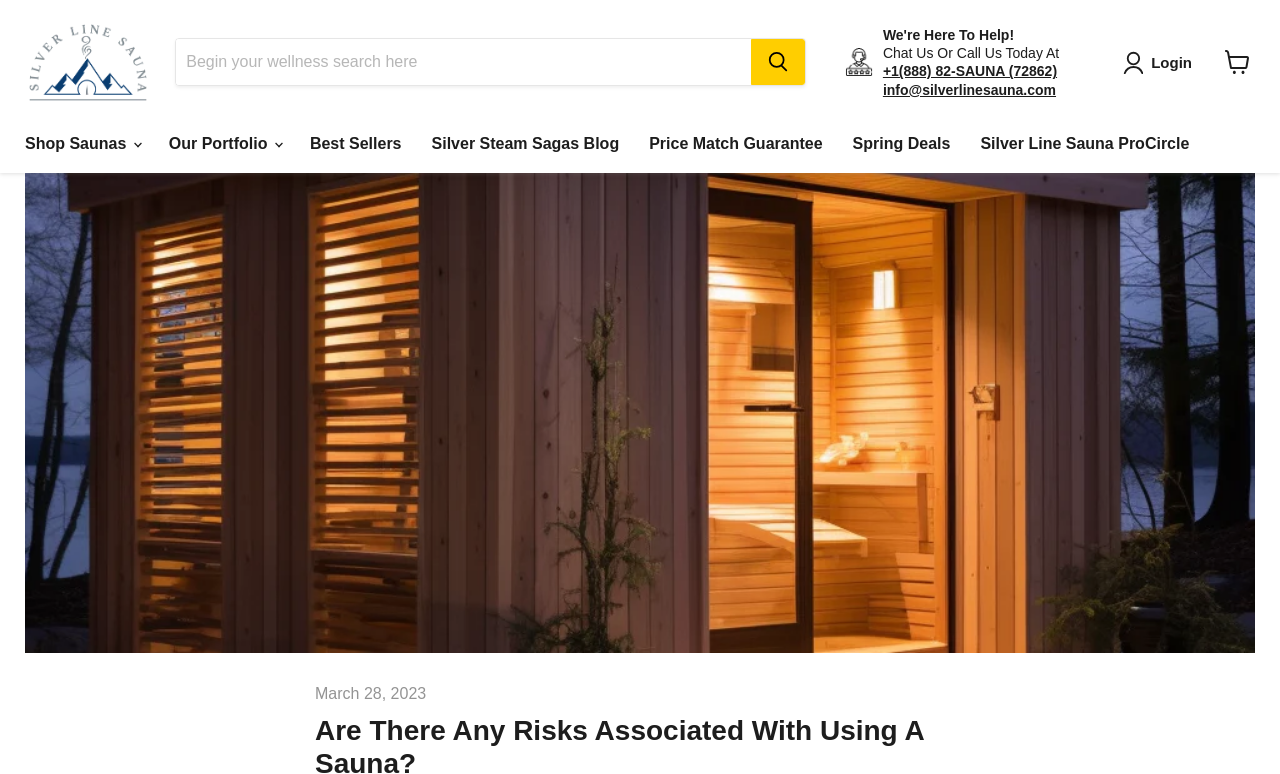Determine the bounding box coordinates of the clickable element to complete this instruction: "View cart". Provide the coordinates in the format of four float numbers between 0 and 1, [left, top, right, bottom].

[0.949, 0.052, 0.984, 0.109]